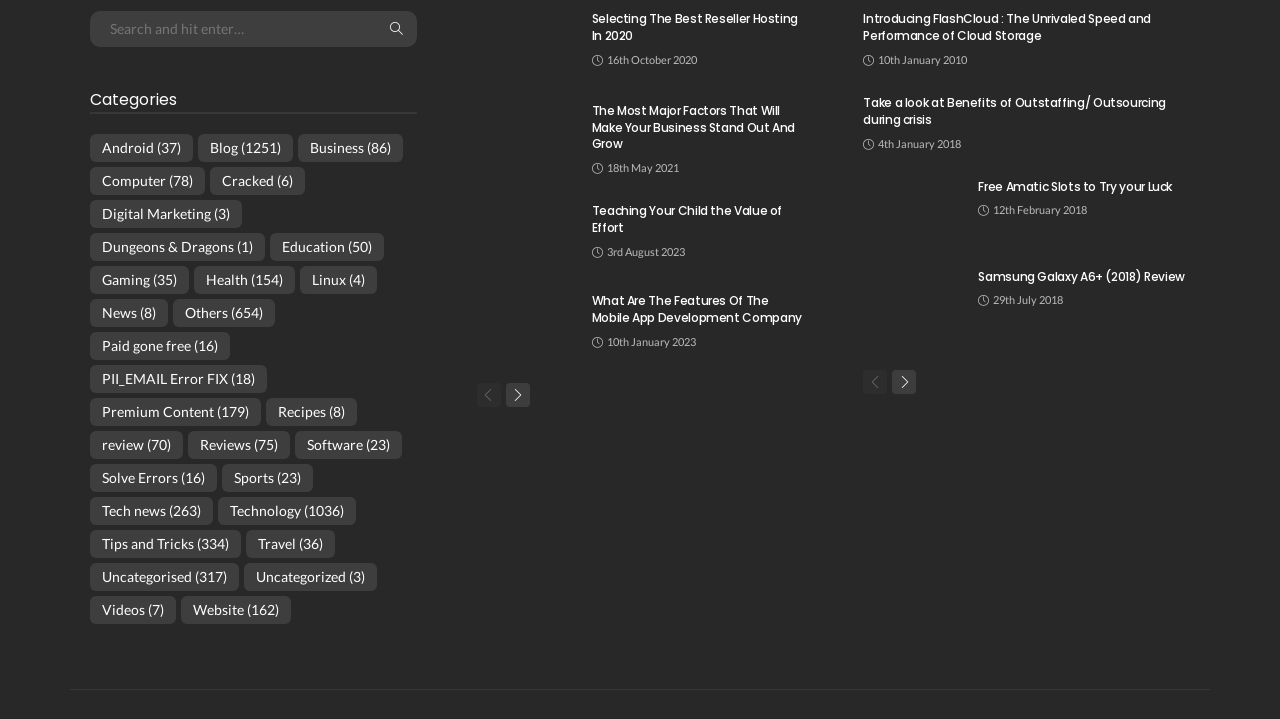Provide the bounding box coordinates of the HTML element this sentence describes: "aria-label="Instagram"". The bounding box coordinates consist of four float numbers between 0 and 1, i.e., [left, top, right, bottom].

None